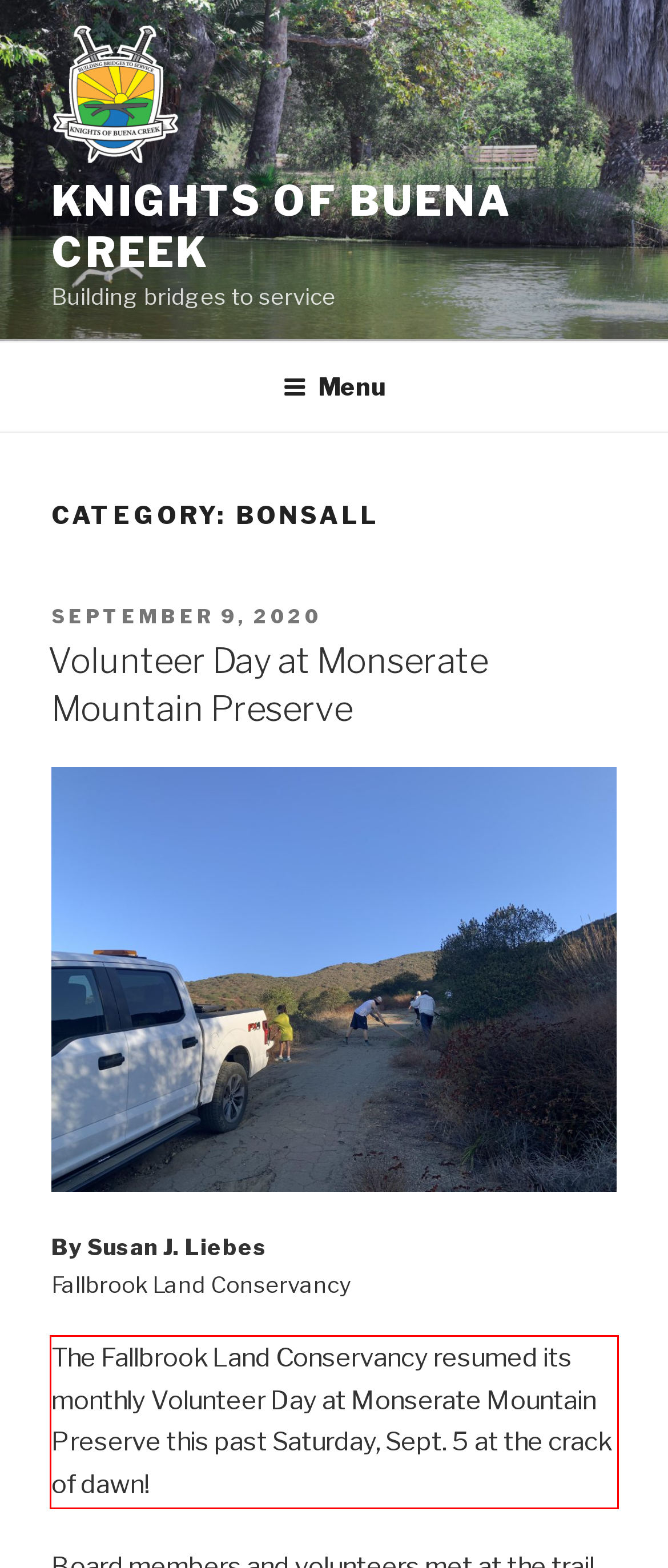Please perform OCR on the UI element surrounded by the red bounding box in the given webpage screenshot and extract its text content.

The Fallbrook Land Conservancy resumed its monthly Volunteer Day at Monserate Mountain Preserve this past Saturday, Sept. 5 at the crack of dawn!